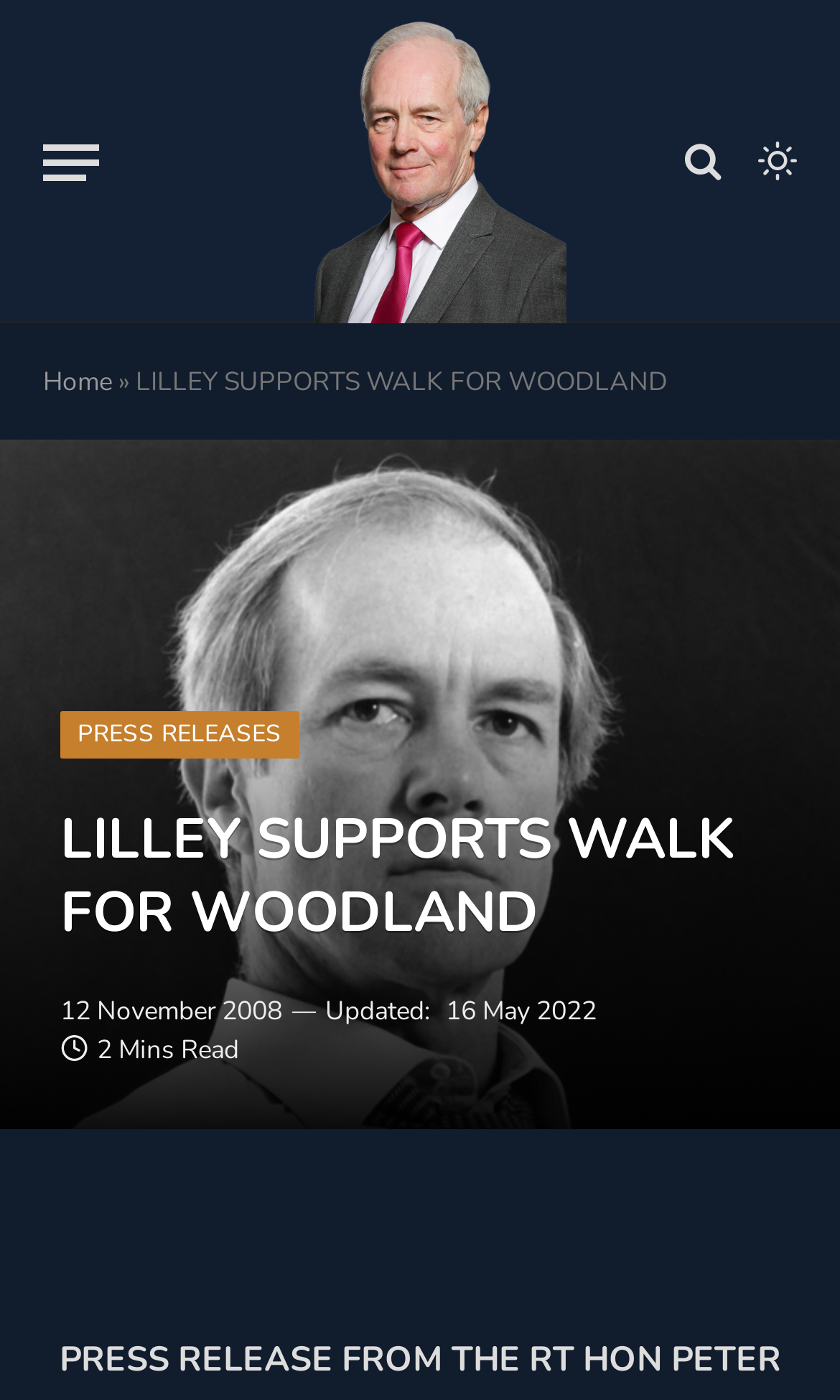Identify the bounding box for the UI element described as: "title="Rt Hon Lord Lilley"". Ensure the coordinates are four float numbers between 0 and 1, formatted as [left, top, right, bottom].

[0.195, 0.0, 0.767, 0.231]